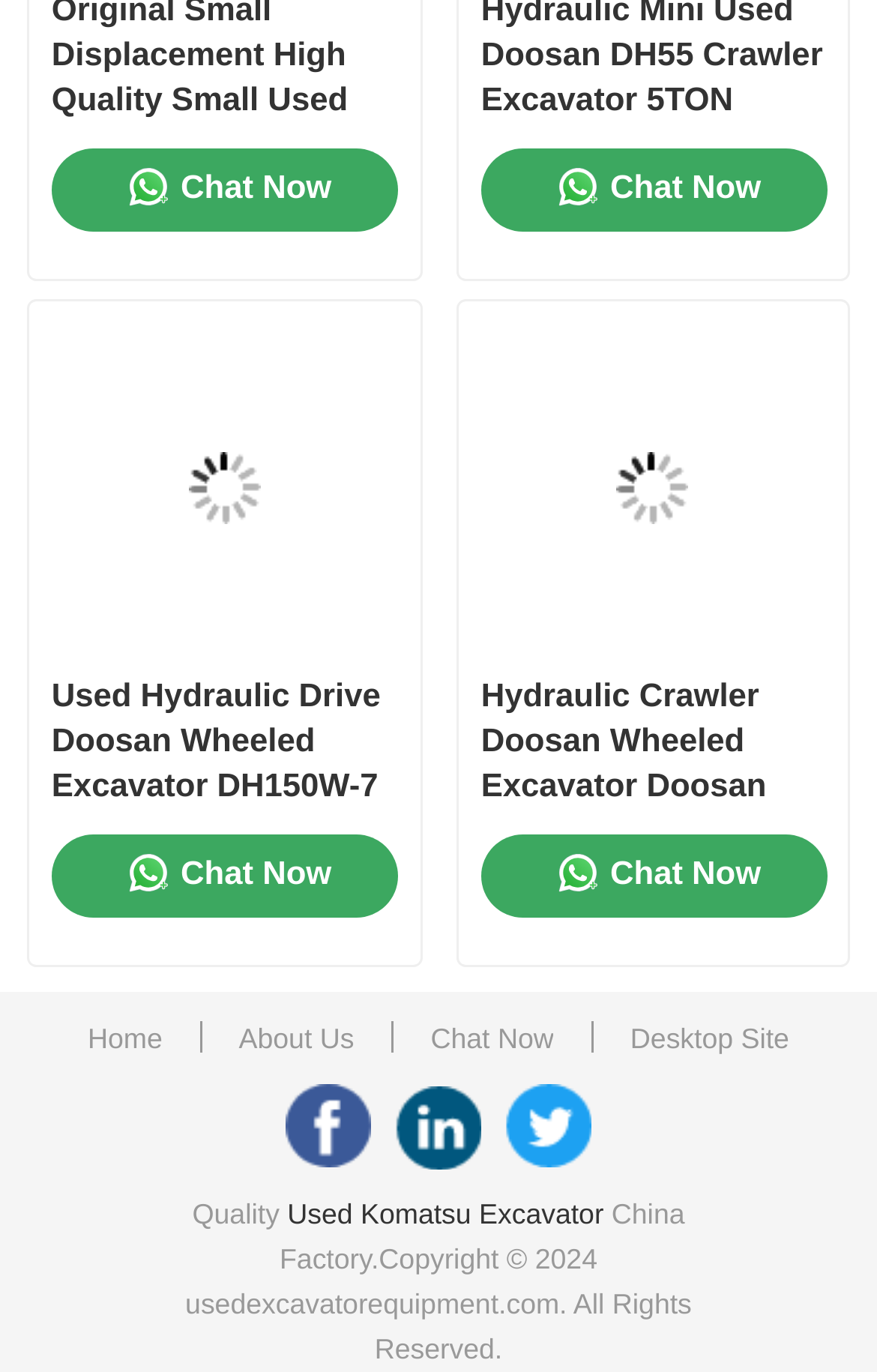Answer the question with a single word or phrase: 
What is the copyright year mentioned on the webpage?

2024